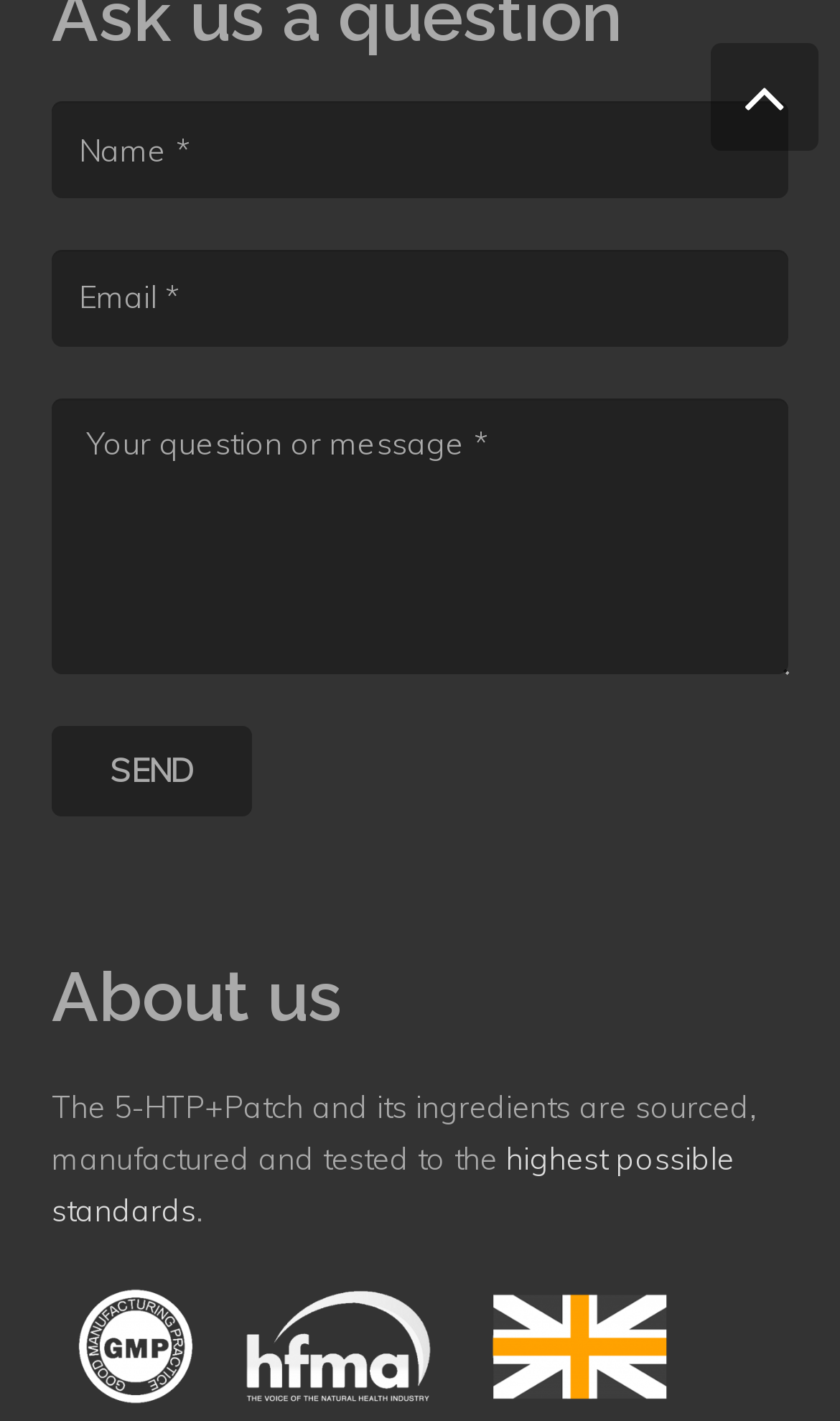What is the topic of the text below the form?
Provide a concise answer using a single word or phrase based on the image.

5-HTP manufacturing